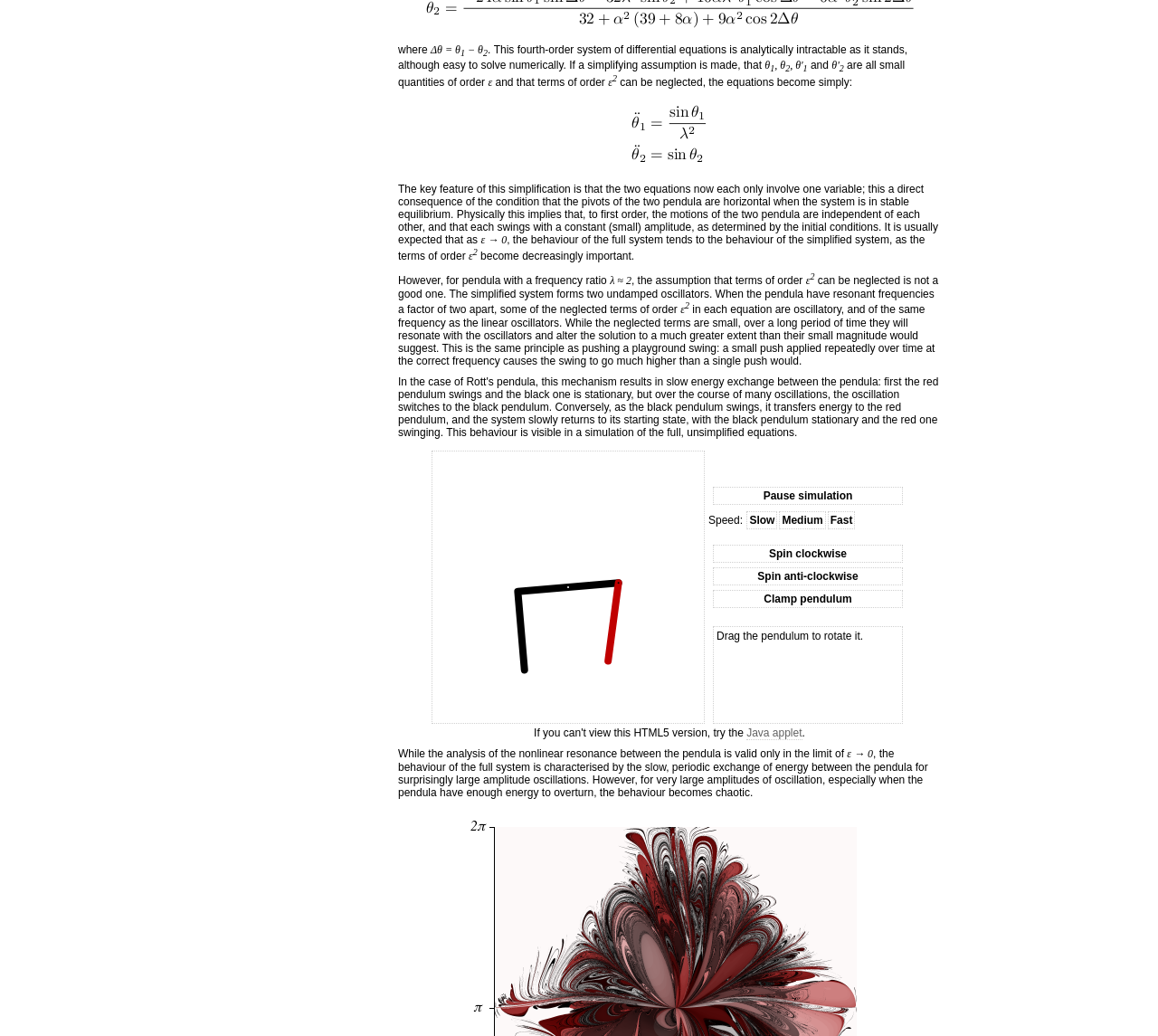Identify the bounding box for the UI element specified in this description: "Clamp pendulum". The coordinates must be four float numbers between 0 and 1, formatted as [left, top, right, bottom].

[0.616, 0.569, 0.78, 0.587]